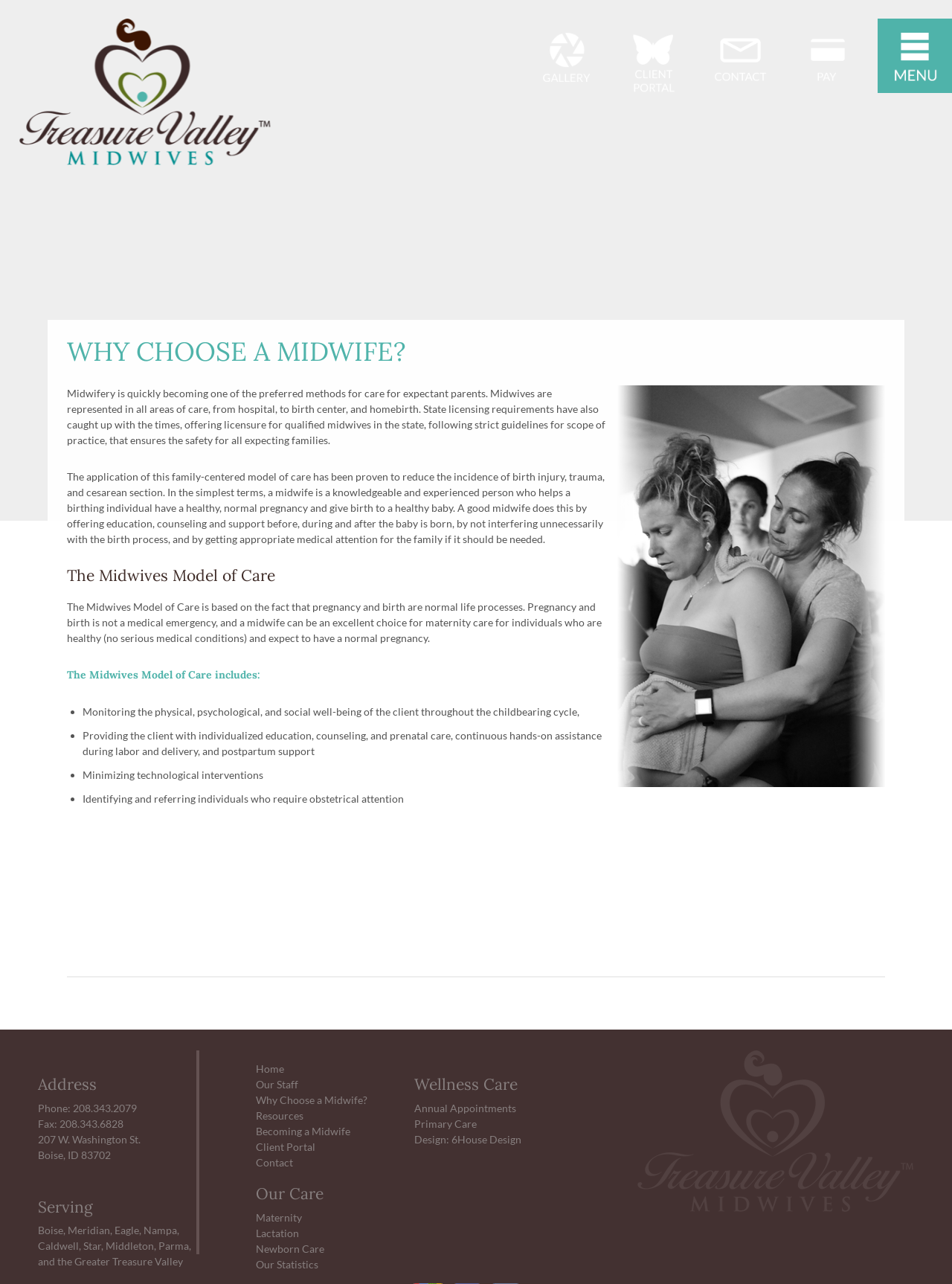Please find the bounding box coordinates of the element that must be clicked to perform the given instruction: "Access Client Portal". The coordinates should be four float numbers from 0 to 1, i.e., [left, top, right, bottom].

[0.648, 0.064, 0.728, 0.074]